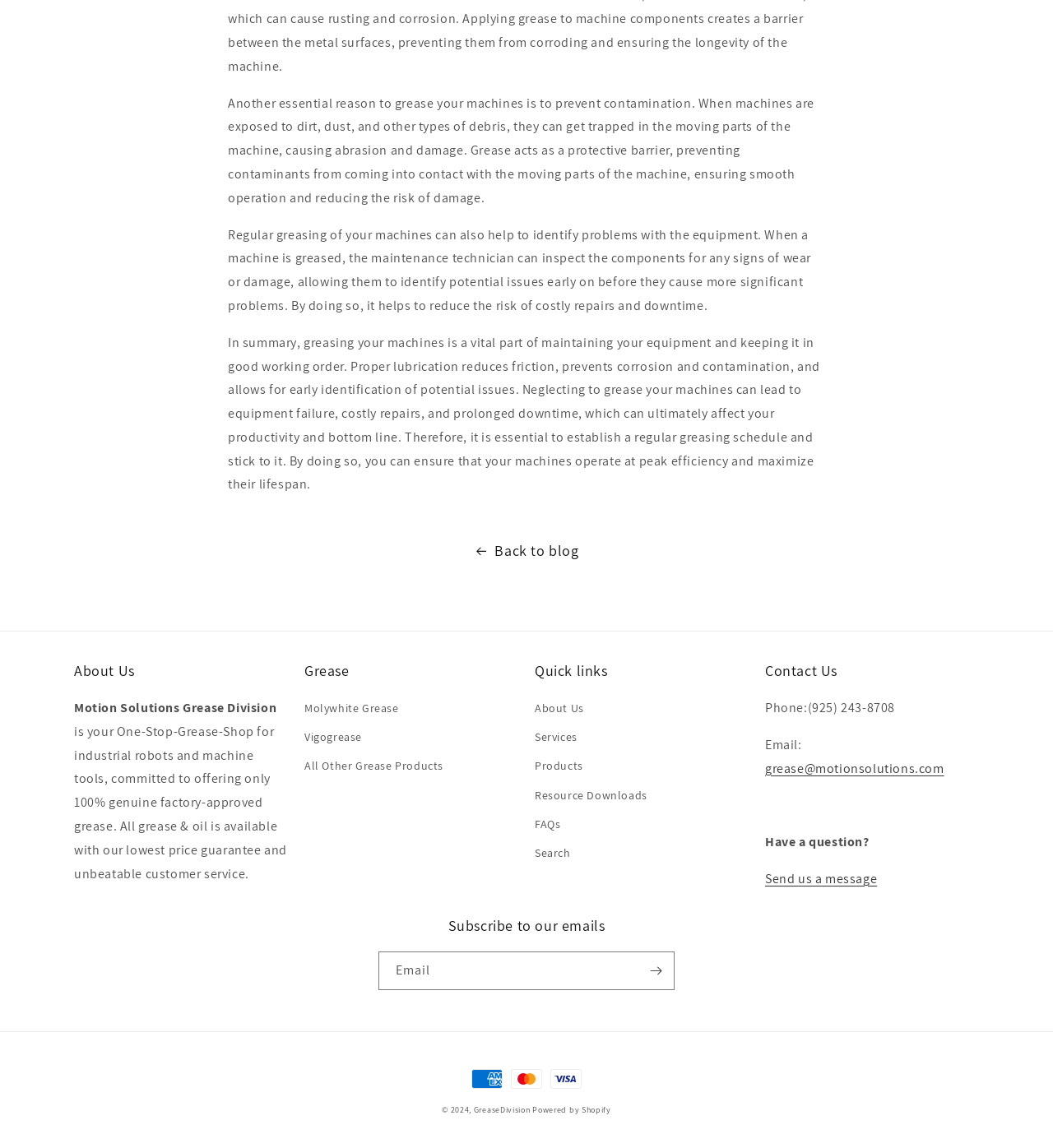Use one word or a short phrase to answer the question provided: 
What payment methods are accepted?

American Express, Mastercard, Visa